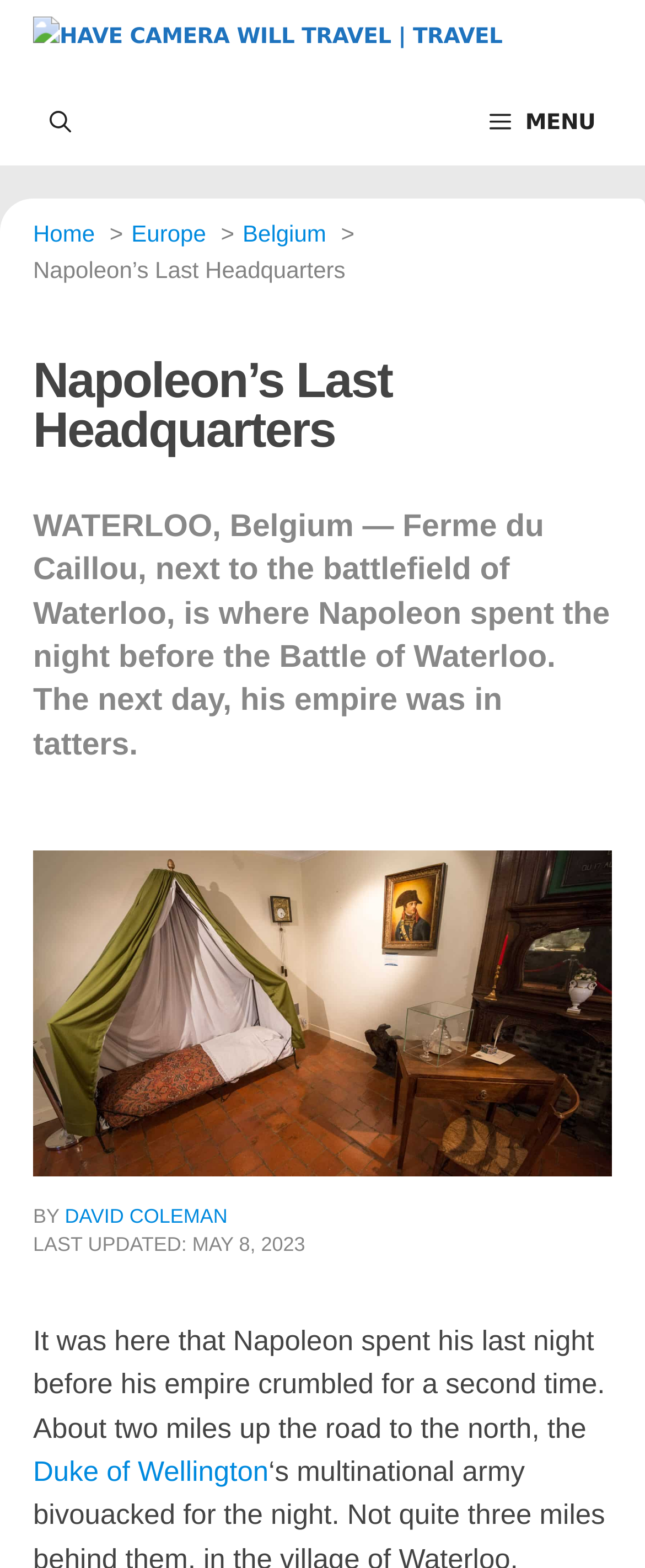Use a single word or phrase to answer the following:
Who did Napoleon face in the Battle of Waterloo?

Duke of Wellington